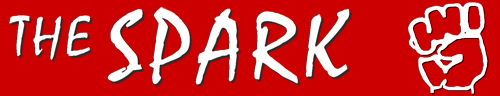Please provide a detailed answer to the question below based on the screenshot: 
What is the text 'THE SPARK' stylized in?

The caption states that the text 'THE SPARK' is stylized in white with dynamic lettering, conveying a sense of energy and urgency.